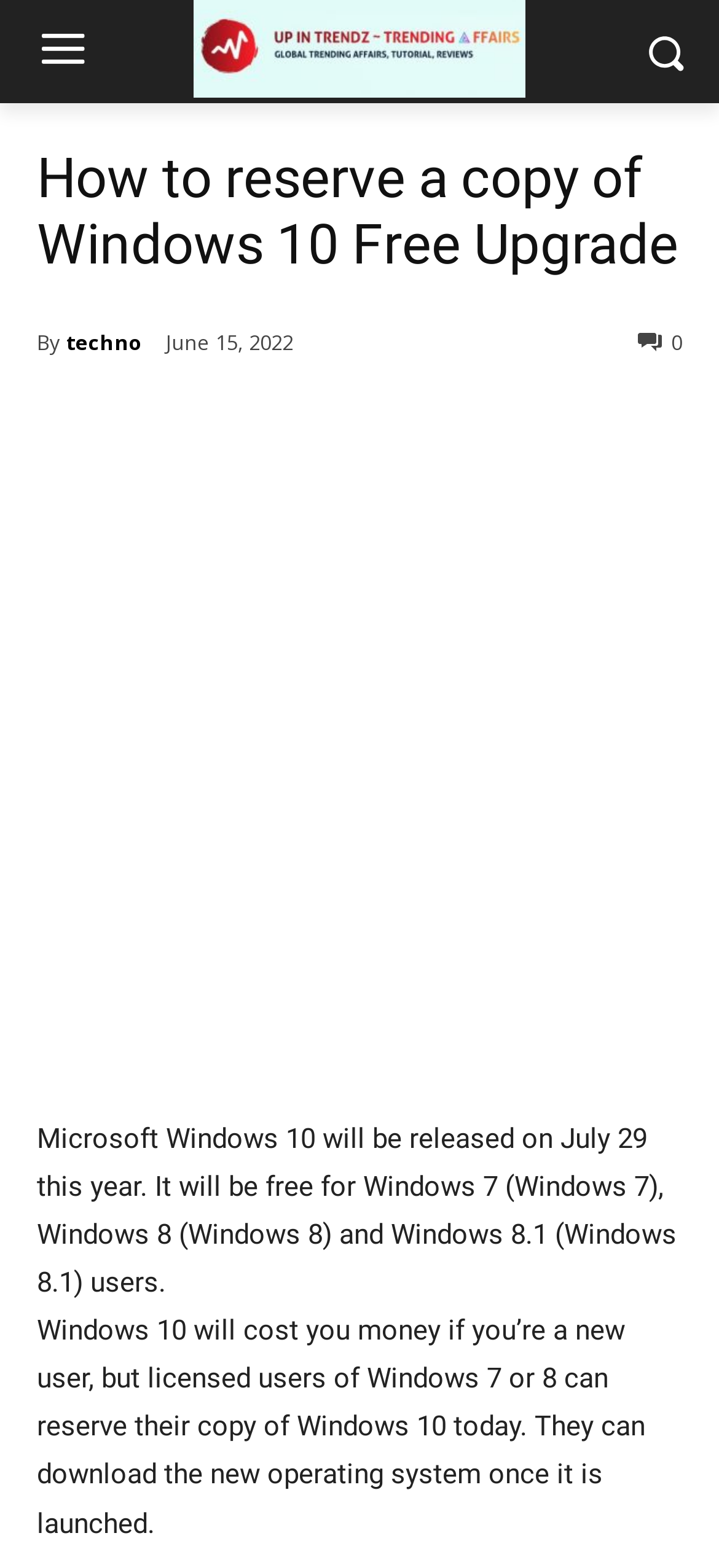Please provide a short answer using a single word or phrase for the question:
What is the release date of Windows 10?

July 29